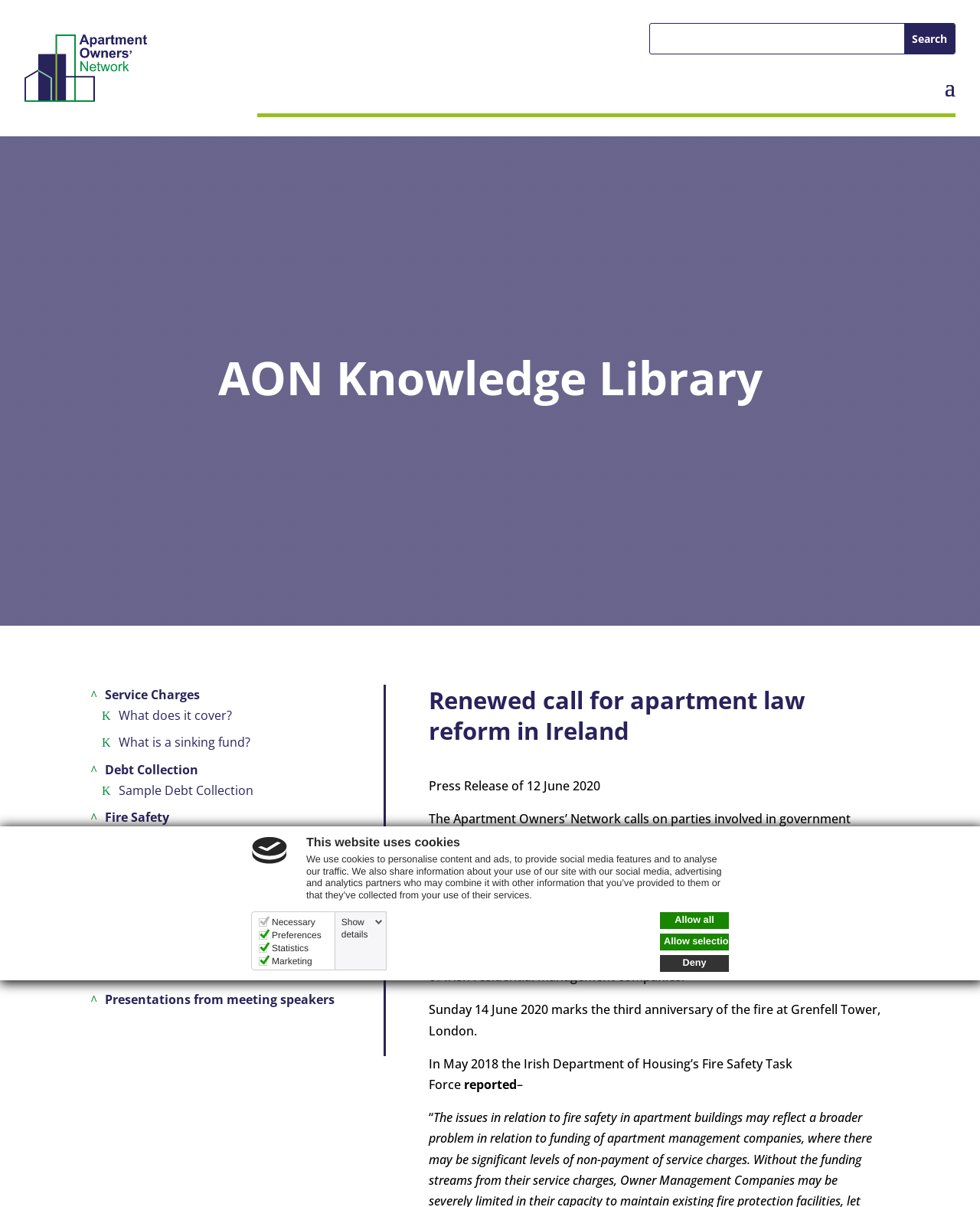Based on the element description, predict the bounding box coordinates (top-left x, top-left y, bottom-right x, bottom-right y) for the UI element in the screenshot: Presentations from meeting speakers

[0.1, 0.821, 0.342, 0.835]